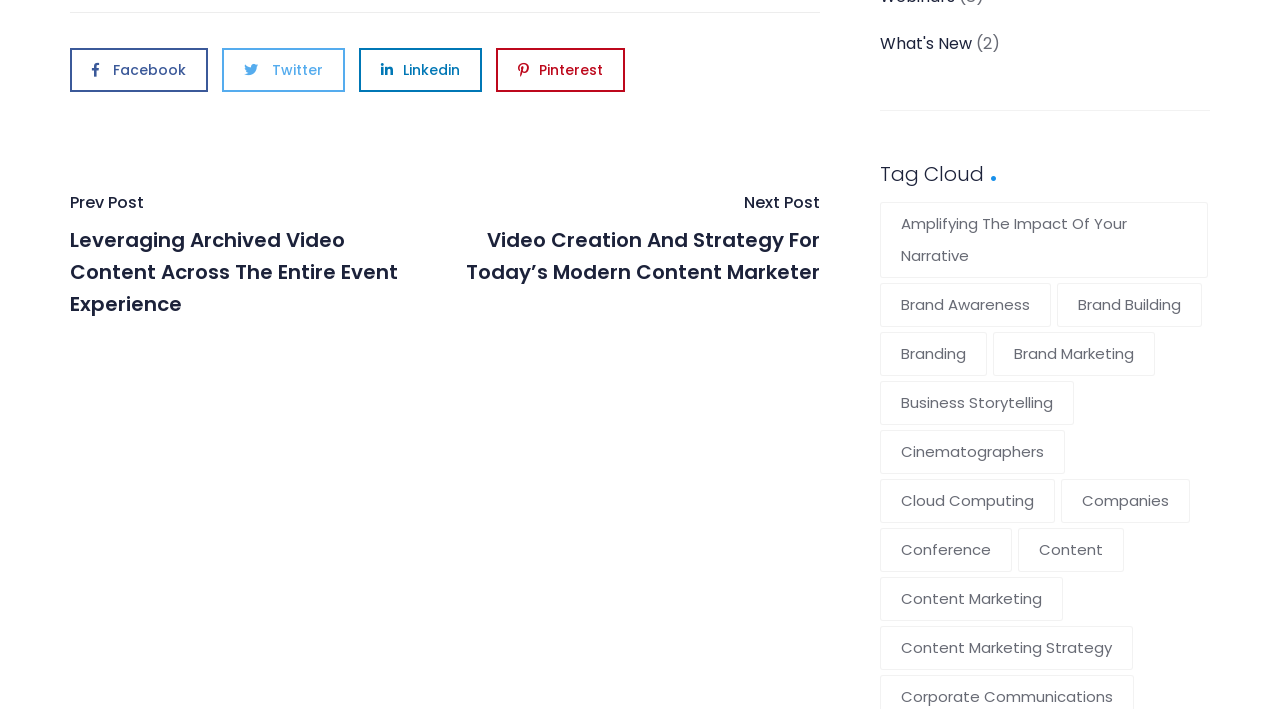Find the bounding box of the web element that fits this description: "The Boreal Arrow".

None